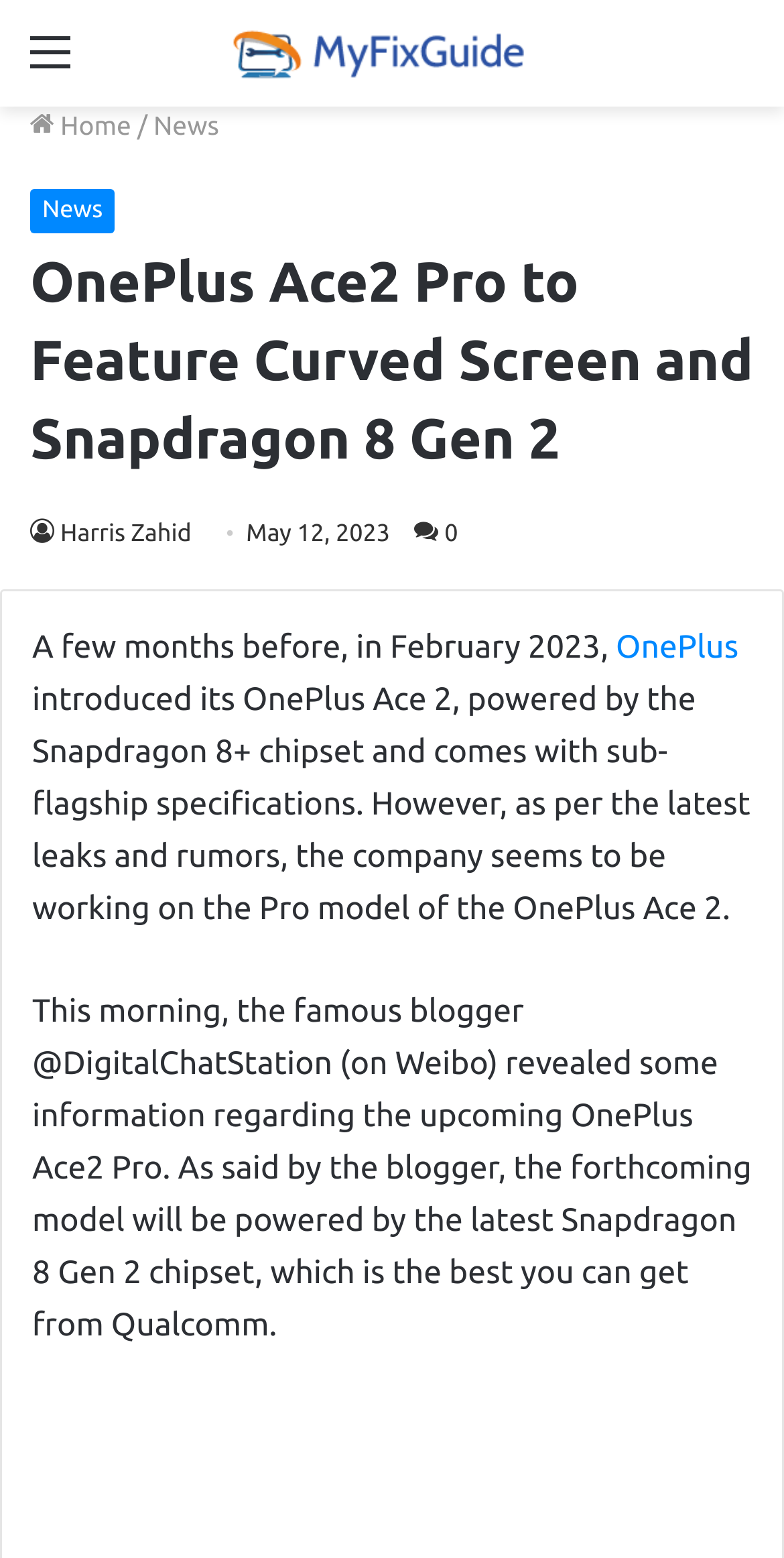What is the expected chipset of OnePlus Ace2 Pro?
Using the image as a reference, give a one-word or short phrase answer.

Snapdragon 8 Gen 2